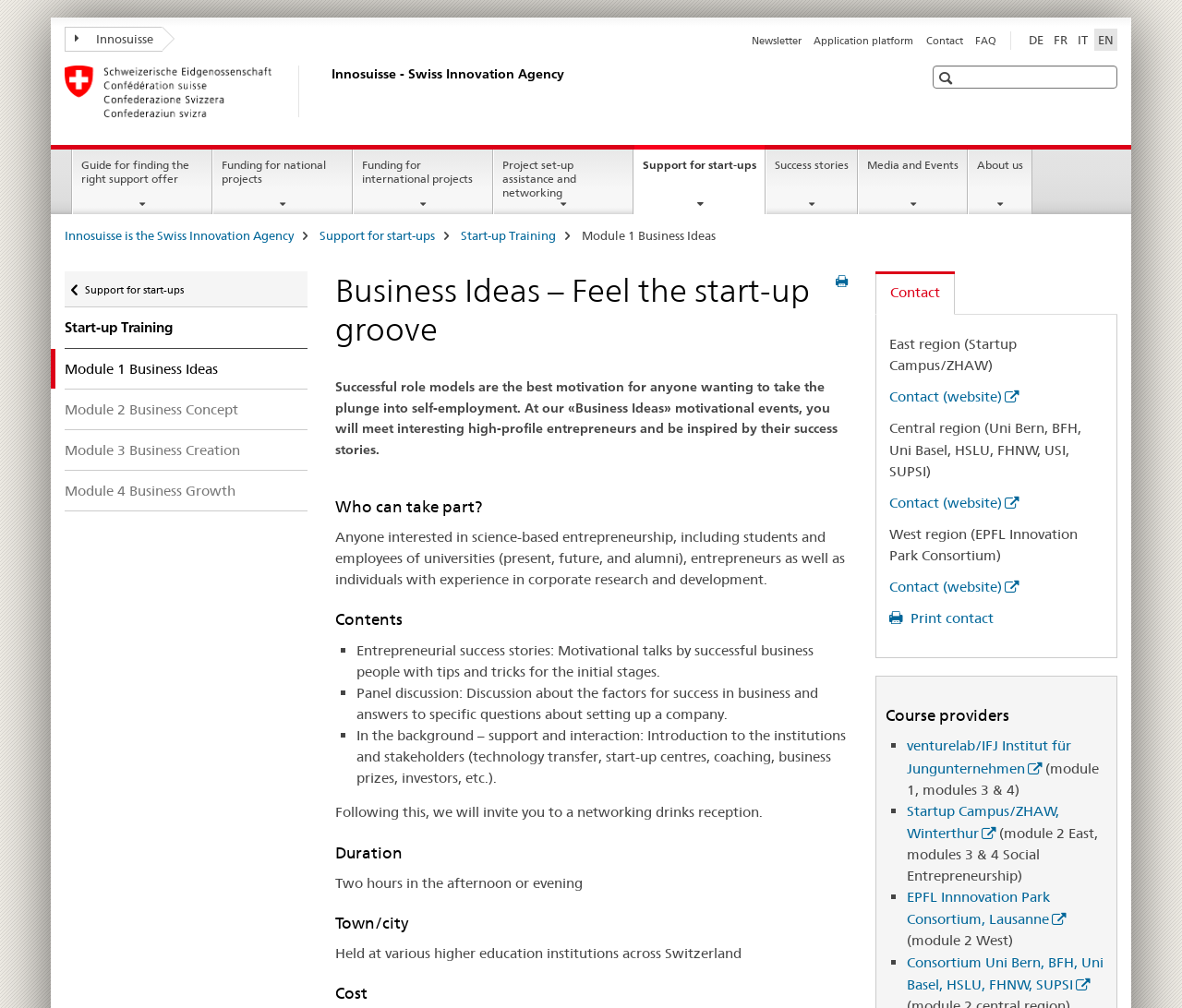Using the element description Module 3 Business Creation, predict the bounding box coordinates for the UI element. Provide the coordinates in (top-left x, top-left y, bottom-right x, bottom-right y) format with values ranging from 0 to 1.

[0.055, 0.427, 0.26, 0.466]